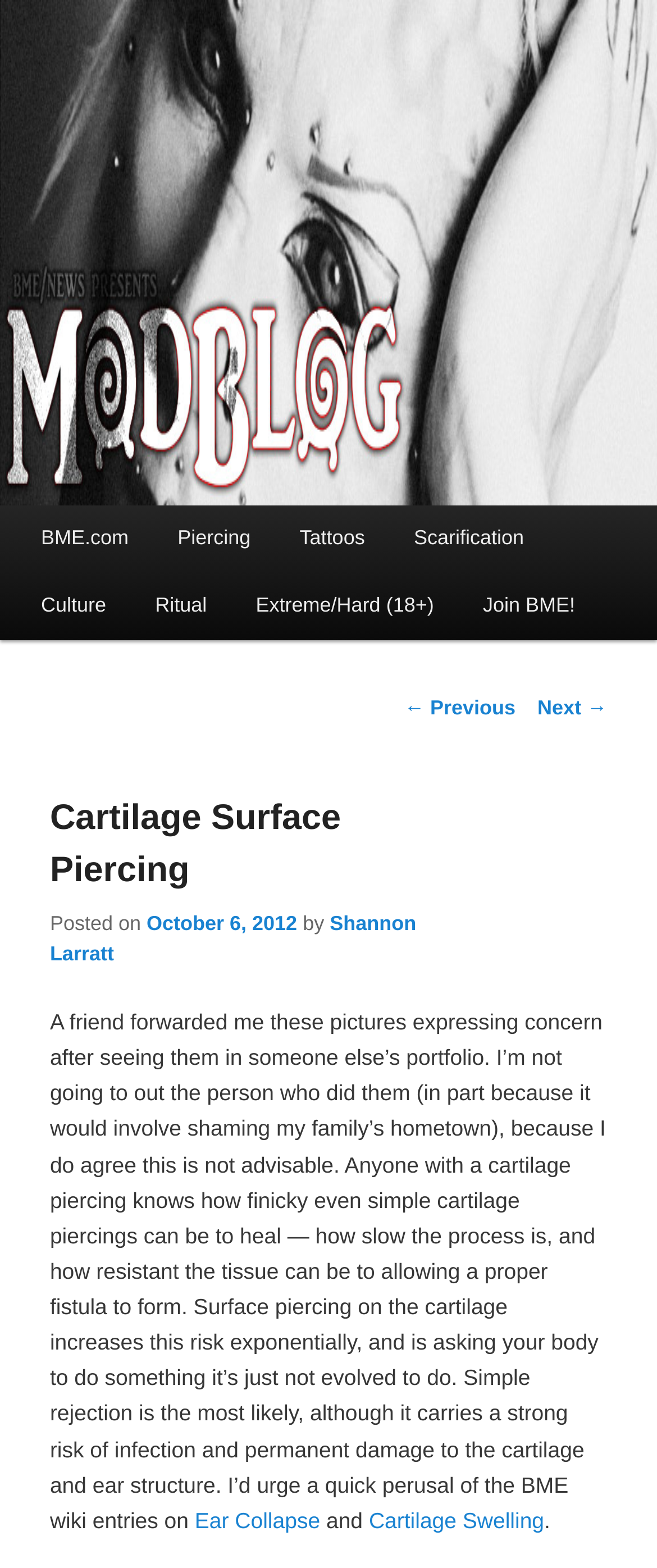Please answer the following query using a single word or phrase: 
What type of piercing is being discussed?

Cartilage Surface Piercing